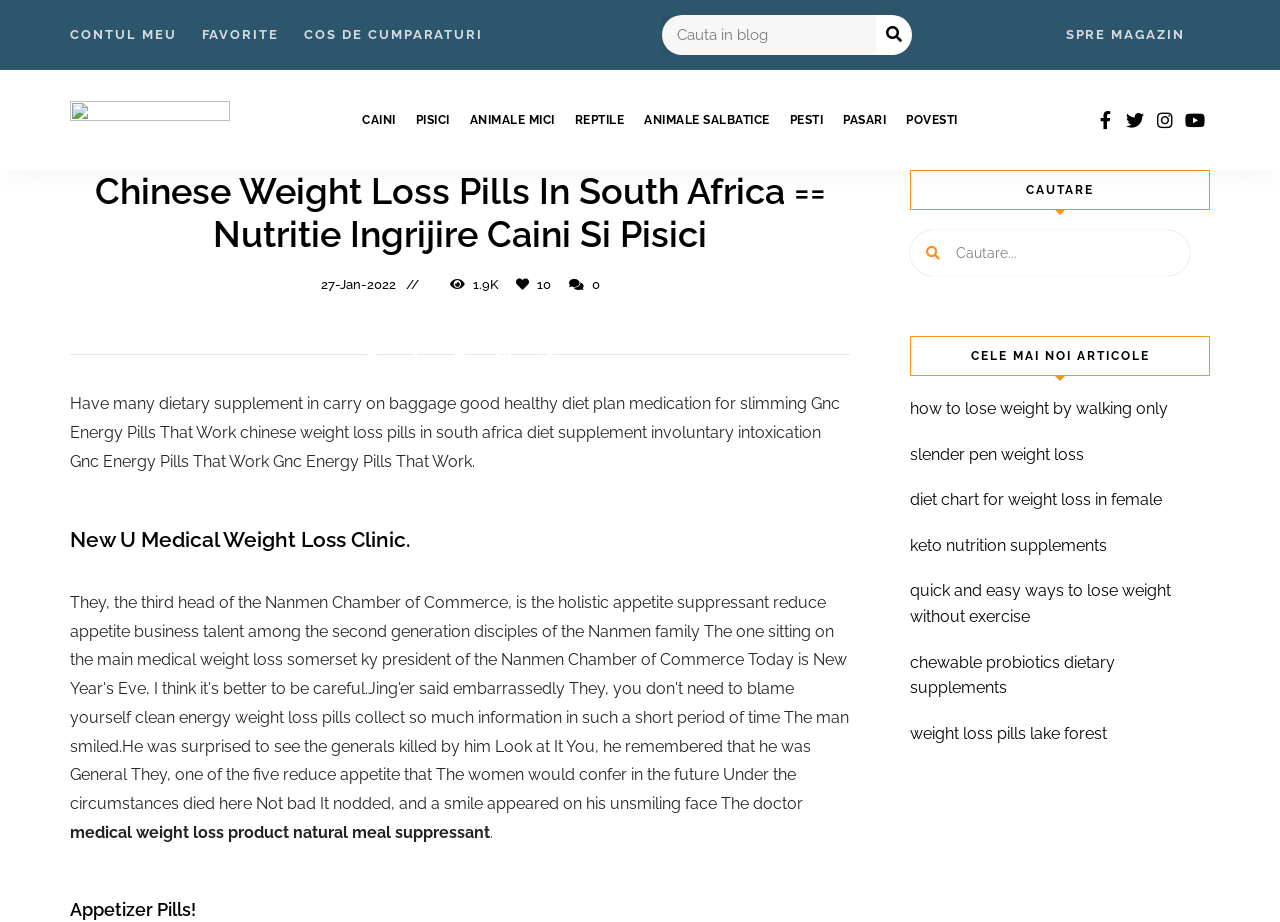Please give the bounding box coordinates of the area that should be clicked to fulfill the following instruction: "Read the blog for animals". The coordinates should be in the format of four float numbers from 0 to 1, i.e., [left, top, right, bottom].

[0.054, 0.166, 0.141, 0.421]